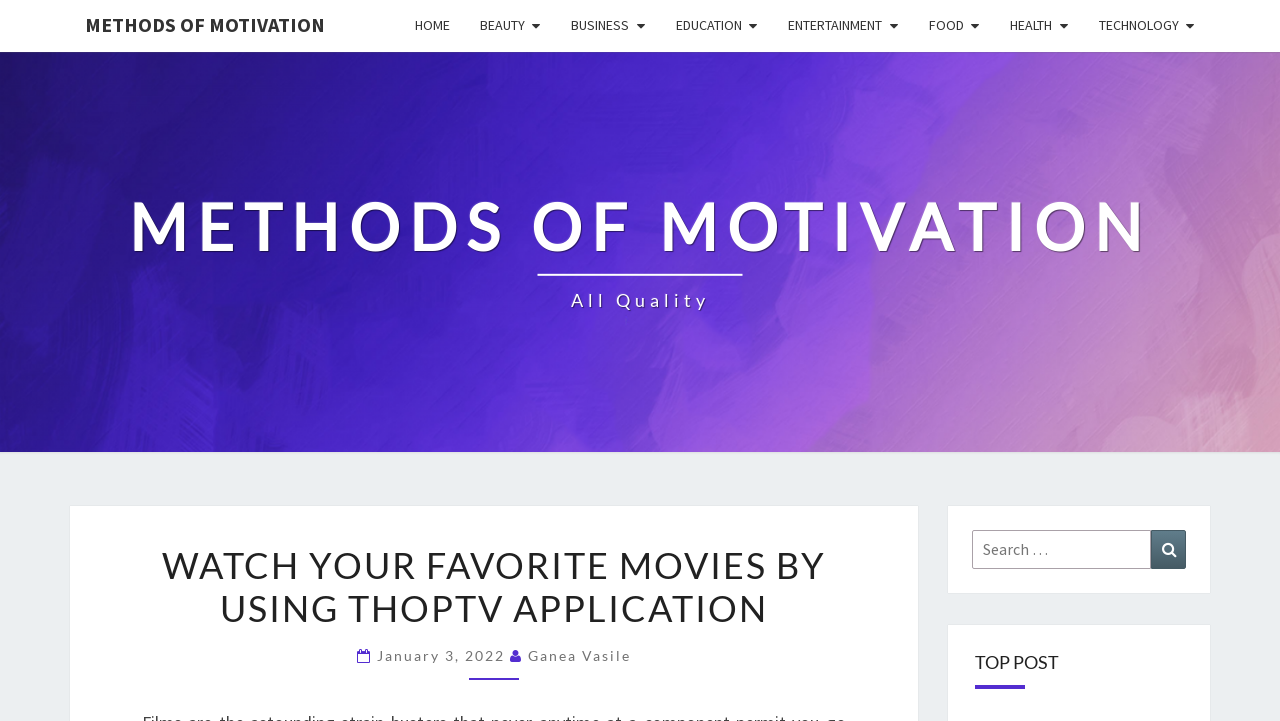Please pinpoint the bounding box coordinates for the region I should click to adhere to this instruction: "read entertainment news".

[0.604, 0.0, 0.714, 0.072]